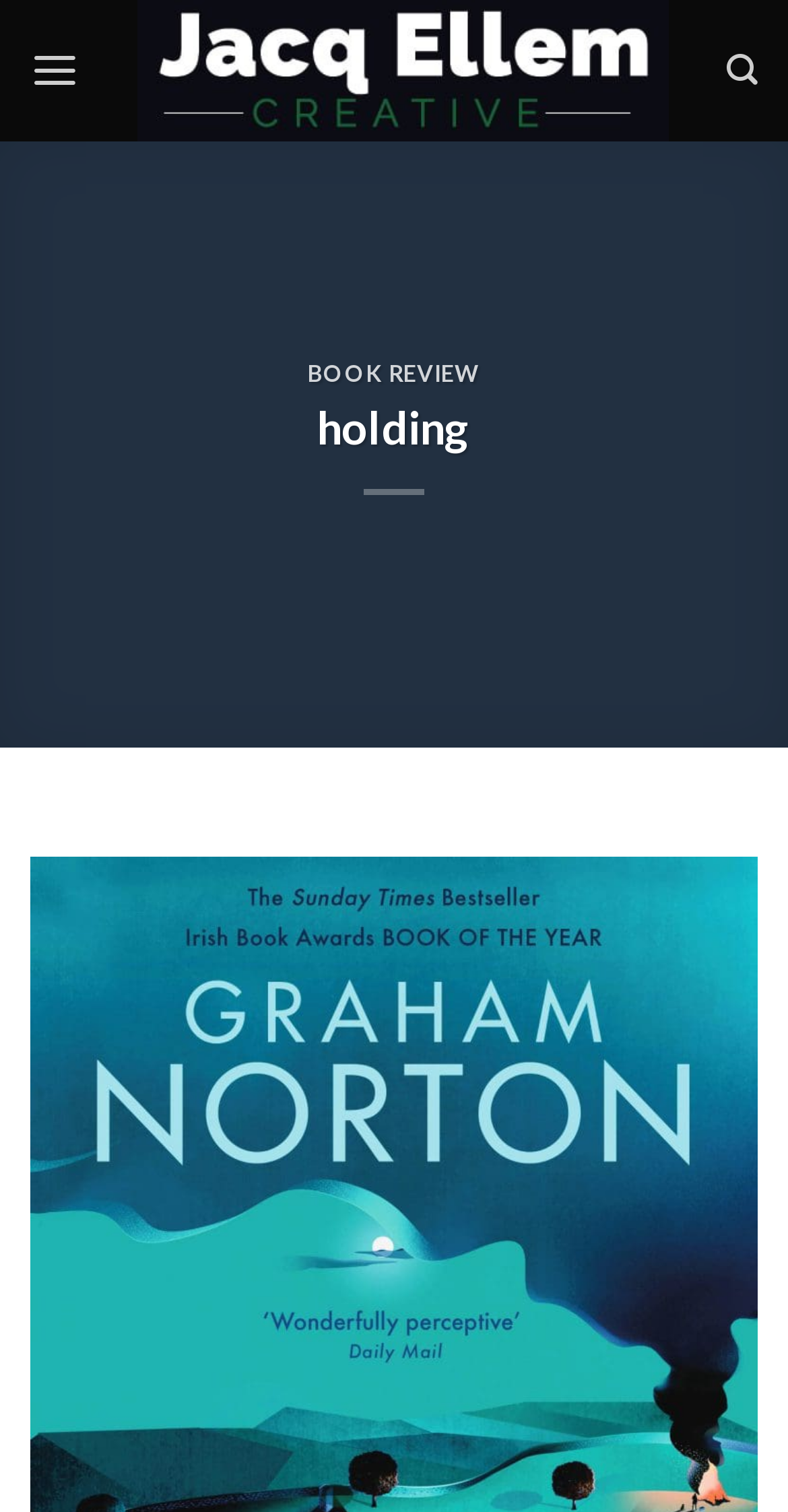What is the name of the website?
Provide a short answer using one word or a brief phrase based on the image.

Hit The Road Jacq